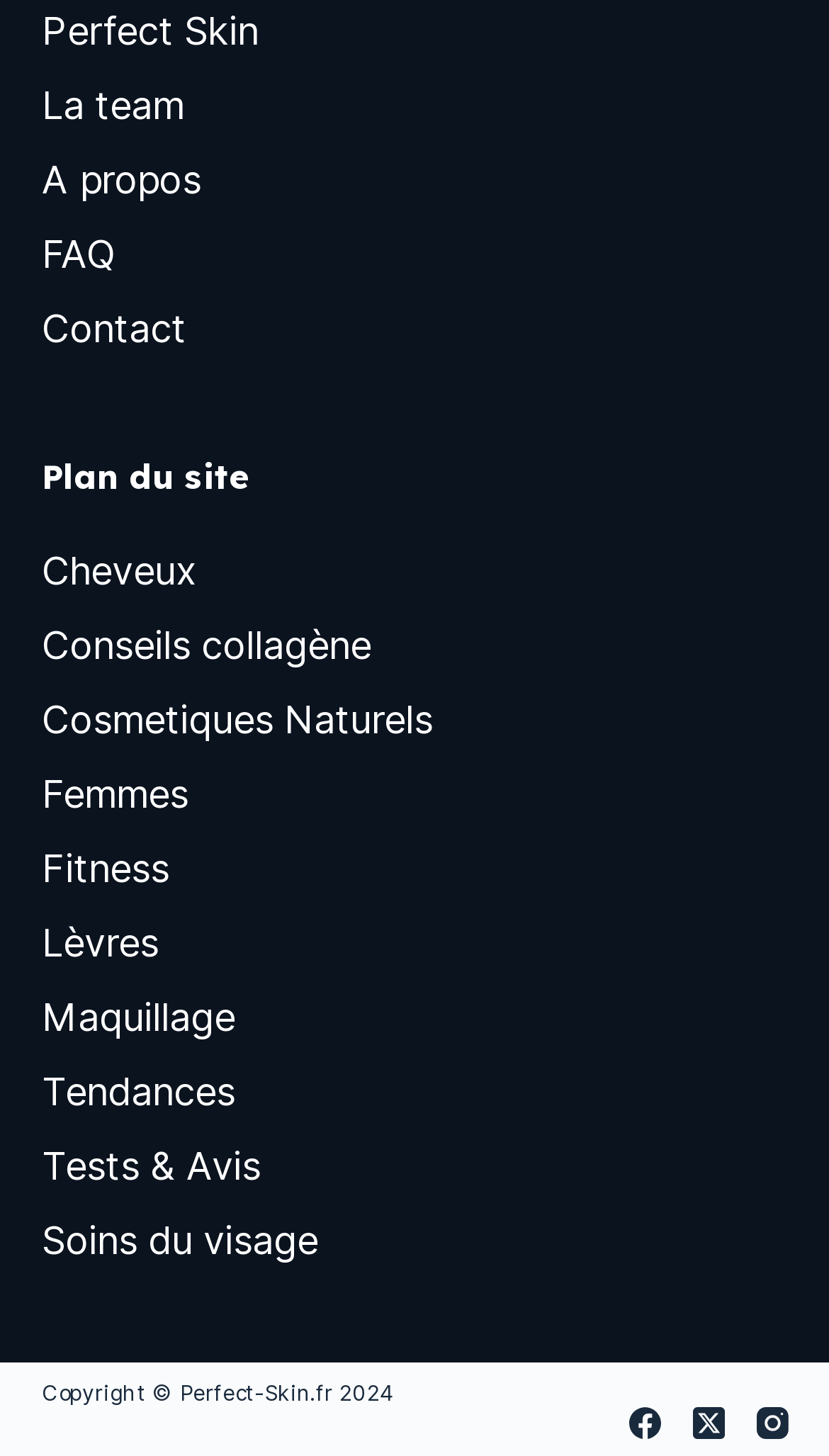Give a one-word or phrase response to the following question: What social media platforms is the website on?

Facebook, Twitter, Instagram